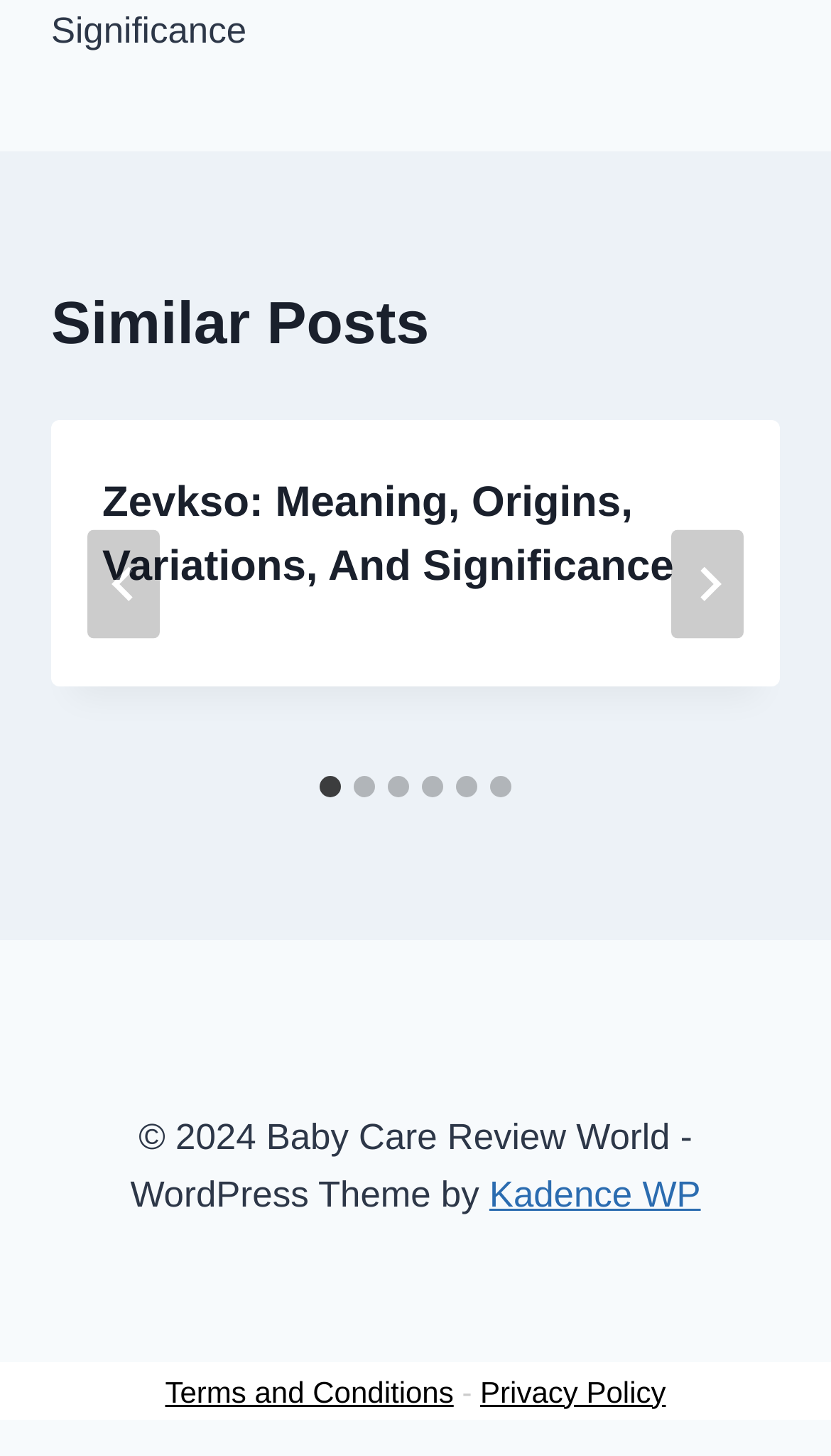Please provide a comprehensive response to the question below by analyzing the image: 
What is the title of the first article?

I looked at the article element inside the first tabpanel and found the heading element with the text 'Zevkso: Meaning, Origins, Variations, And Significance'.